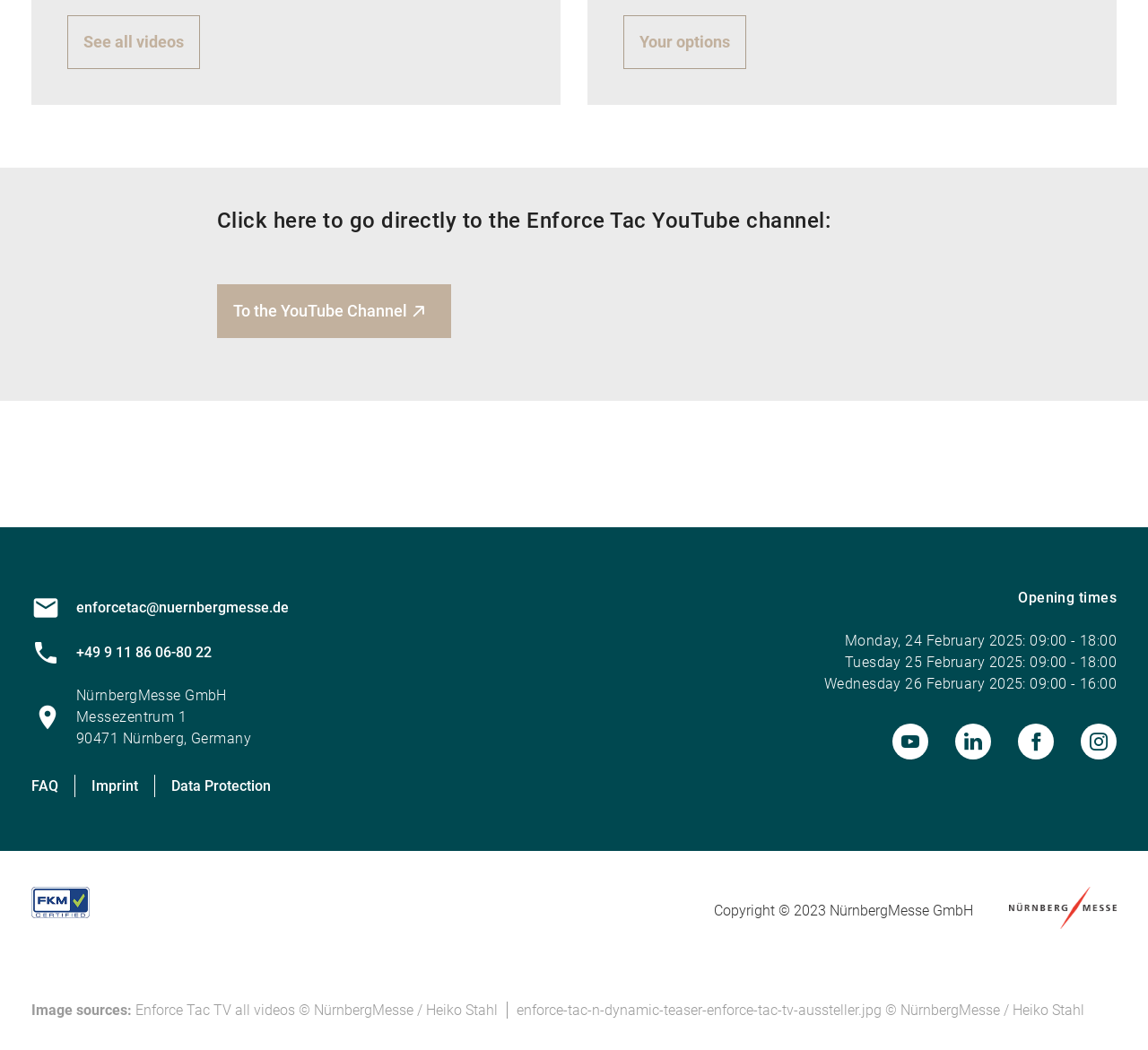What are the opening times on Monday? Based on the screenshot, please respond with a single word or phrase.

09:00 - 18:00